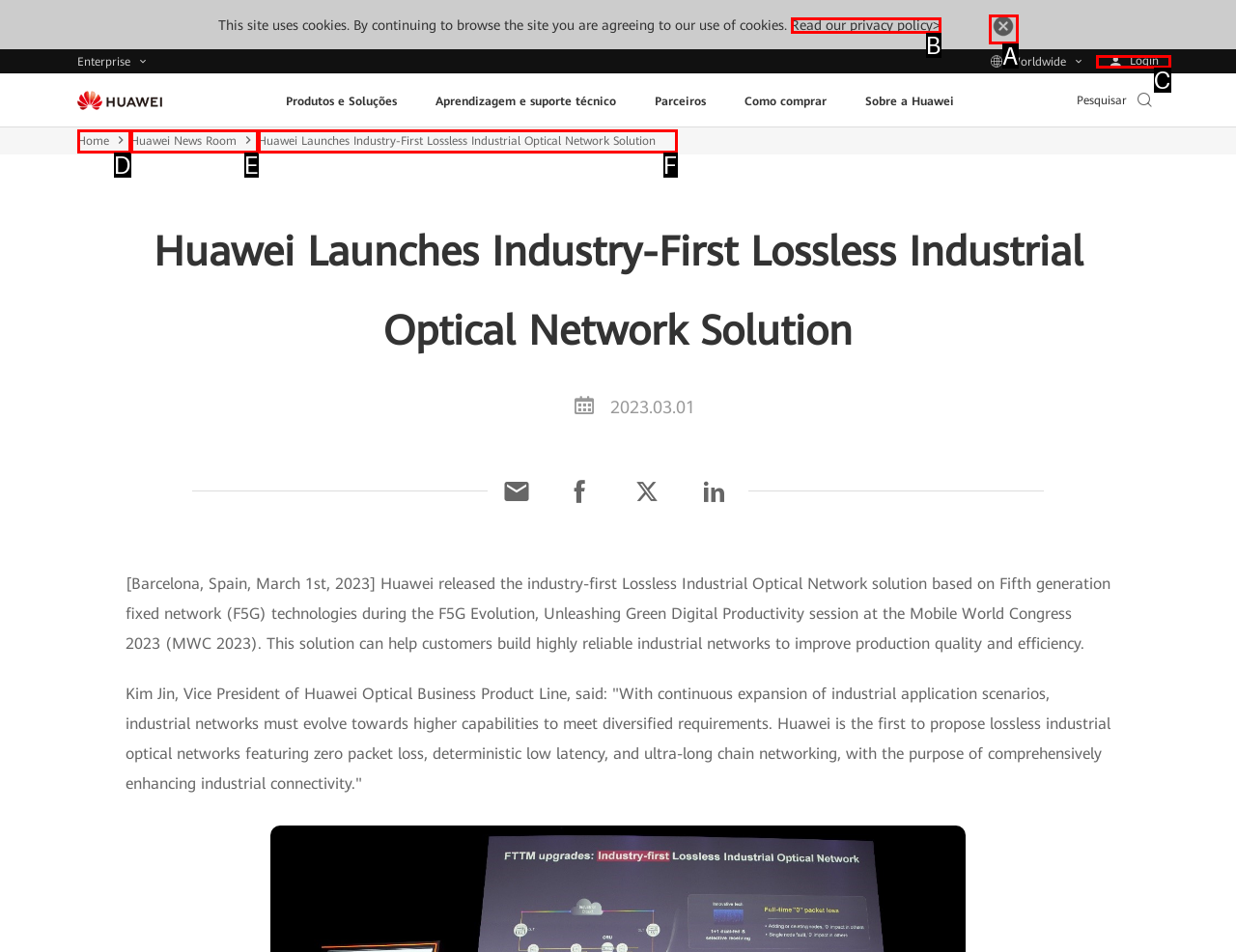Match the HTML element to the description: Login. Respond with the letter of the correct option directly.

C